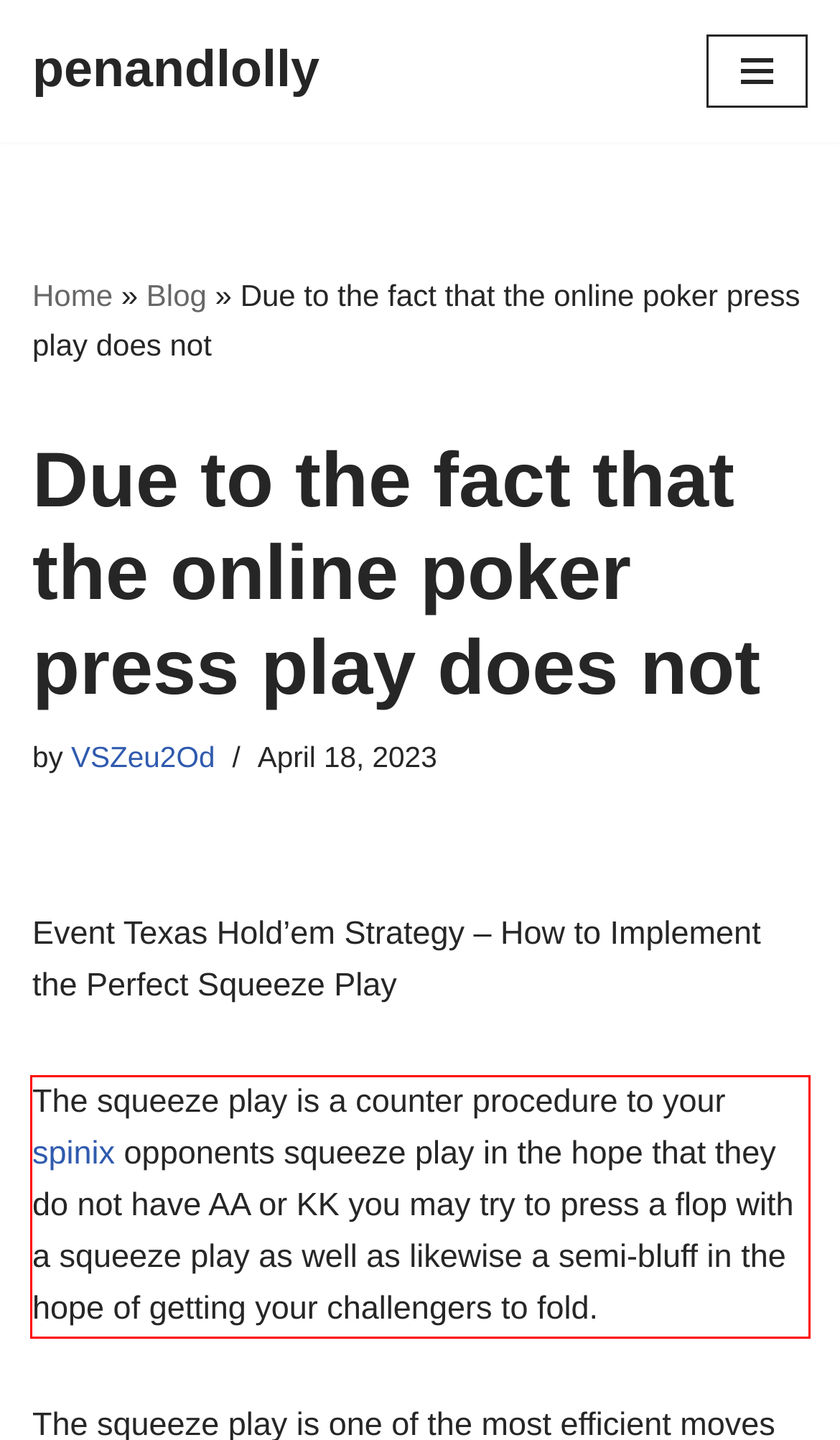Look at the webpage screenshot and recognize the text inside the red bounding box.

The squeeze play is a counter procedure to your spinix opponents squeeze play in the hope that they do not have AA or KK you may try to press a flop with a squeeze play as well as likewise a semi-bluff in the hope of getting your challengers to fold.